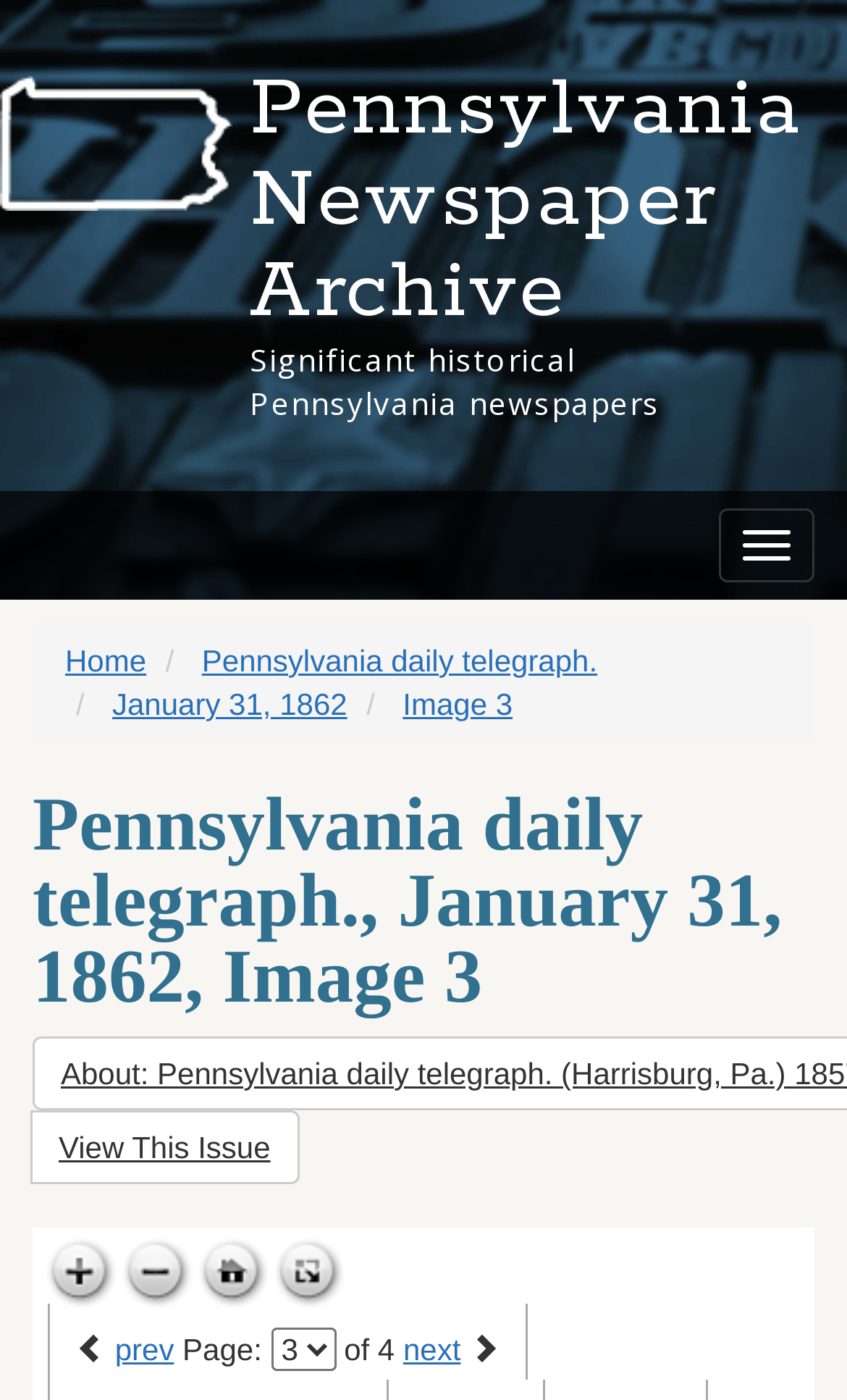Find and indicate the bounding box coordinates of the region you should select to follow the given instruction: "Toggle navigation".

[0.849, 0.363, 0.962, 0.416]